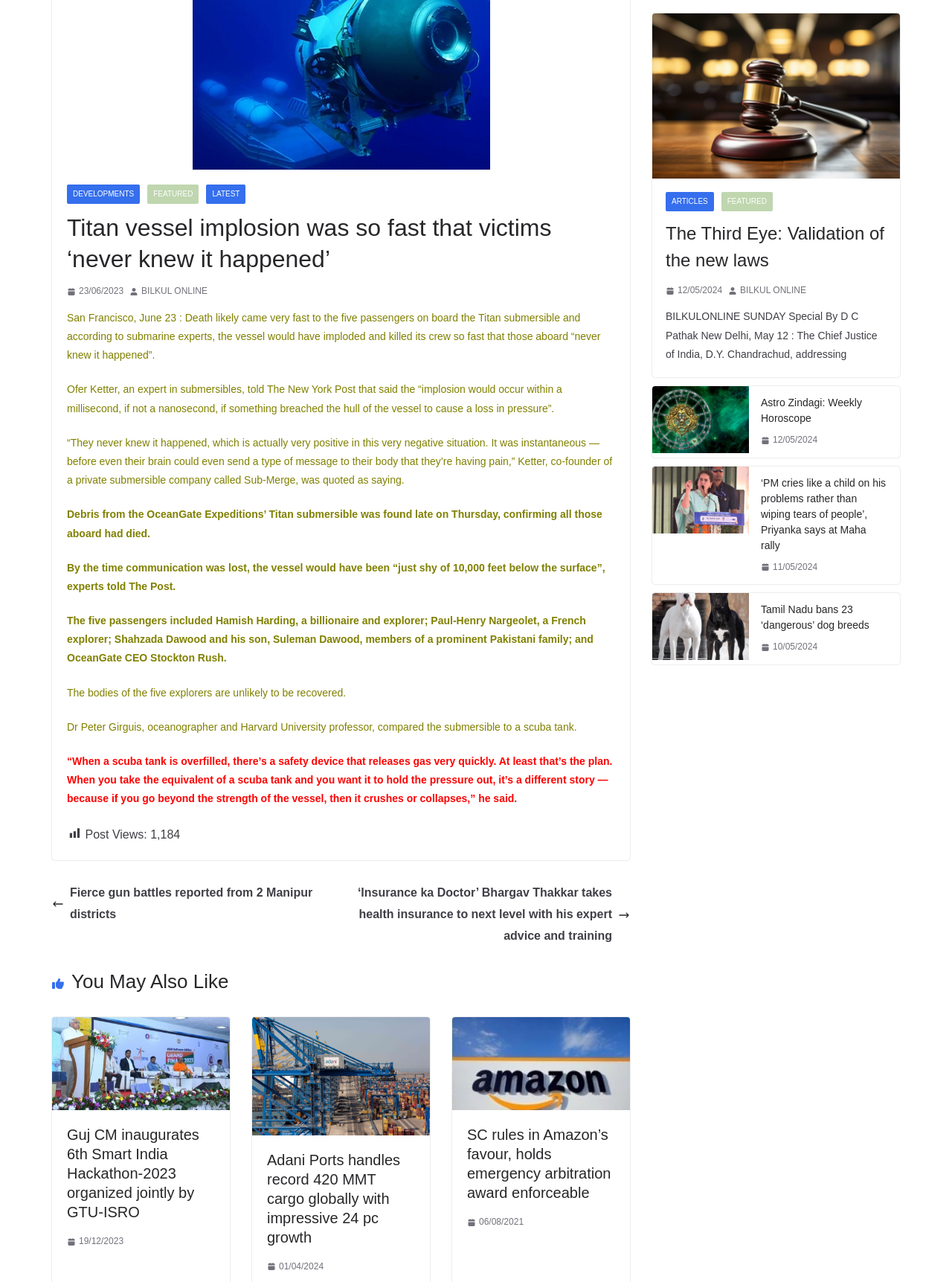Find the bounding box coordinates for the UI element that matches this description: "23/06/2023".

[0.07, 0.221, 0.13, 0.234]